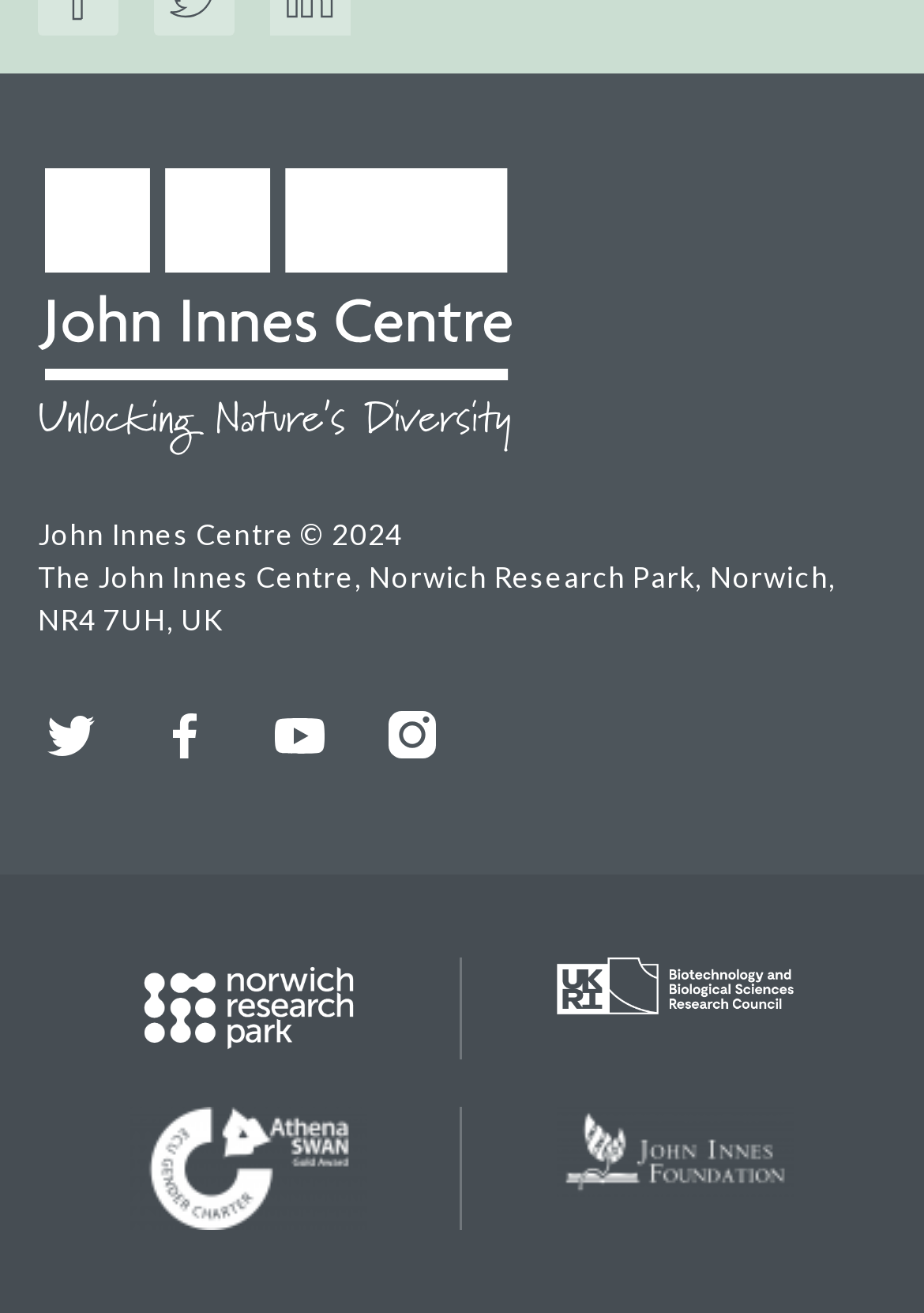What is the purpose of the links at the bottom of the page?
Give a detailed explanation using the information visible in the image.

The links at the bottom of the page do not have any descriptive text or images, making it unclear what their purpose is. They may be links to other pages or resources, but without further context, it is impossible to determine their exact purpose.